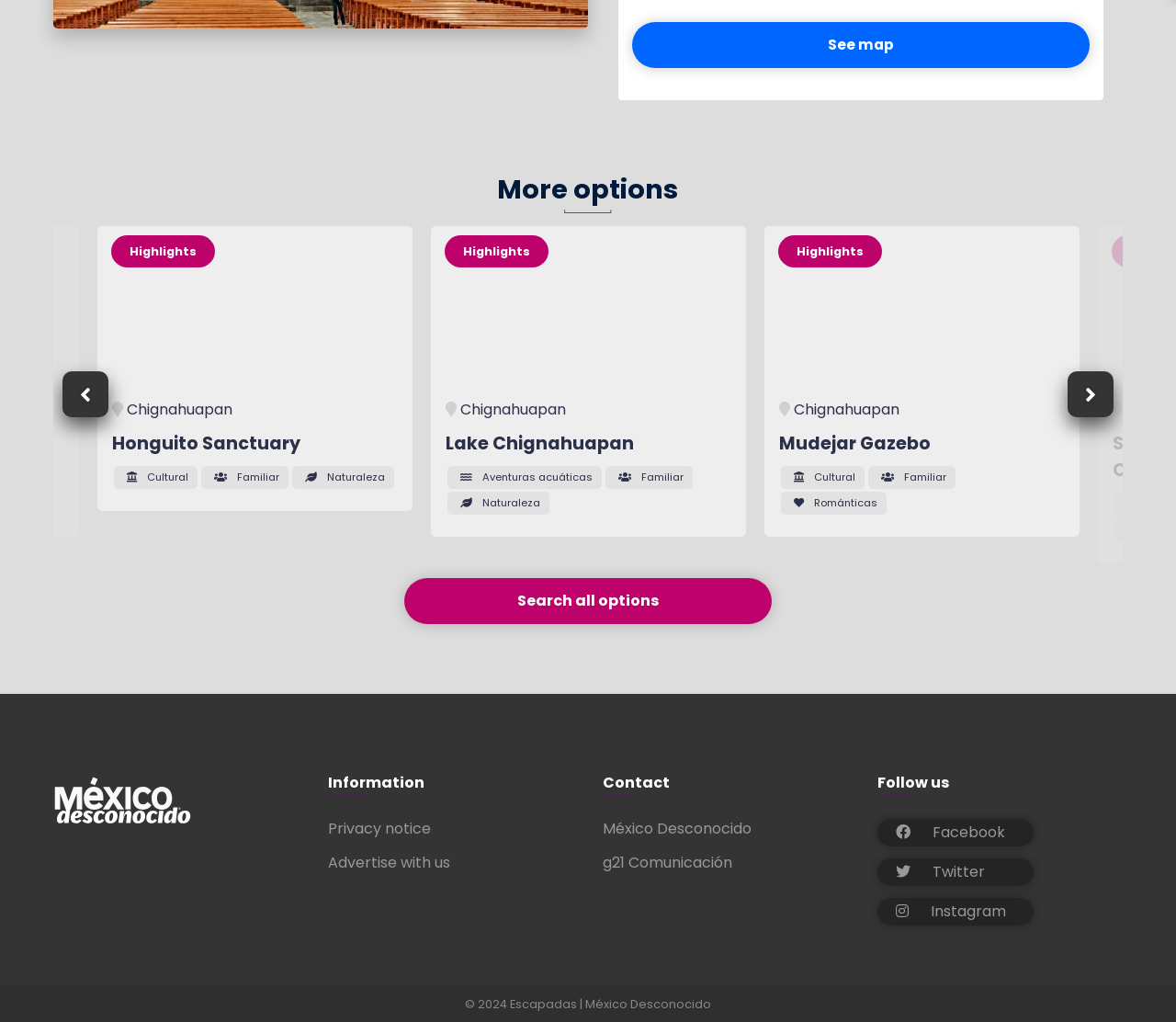Identify the bounding box for the given UI element using the description provided. Coordinates should be in the format (top-left x, top-left y, bottom-right x, bottom-right y) and must be between 0 and 1. Here is the description: Facebook

[0.746, 0.801, 0.879, 0.828]